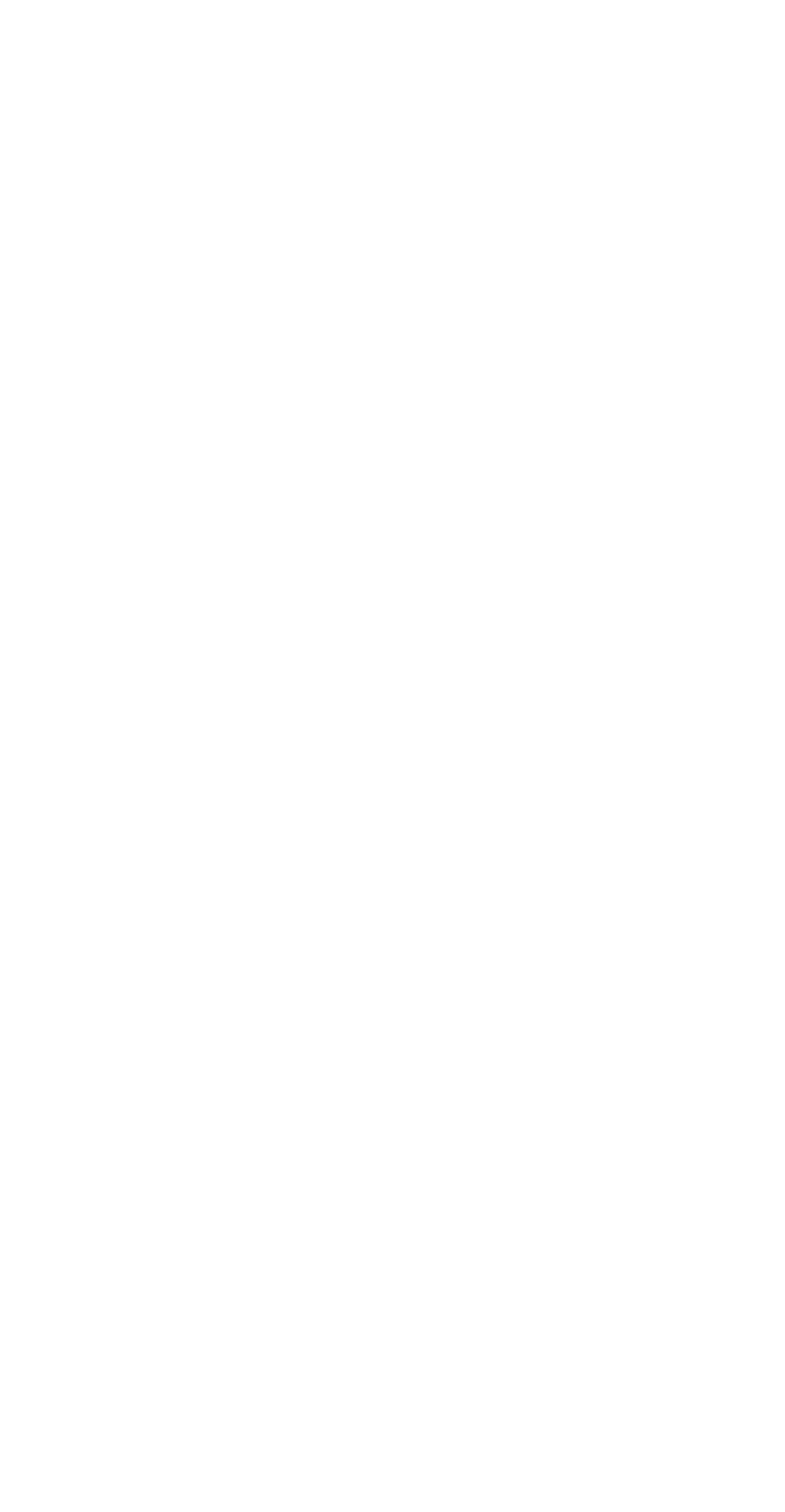What is the fax number of the institution?
Please answer the question with as much detail and depth as you can.

I found the fax number by looking at the static text elements at the bottom of the webpage, which explicitly state 'FAX:' followed by the fax number '207-255-3093'.